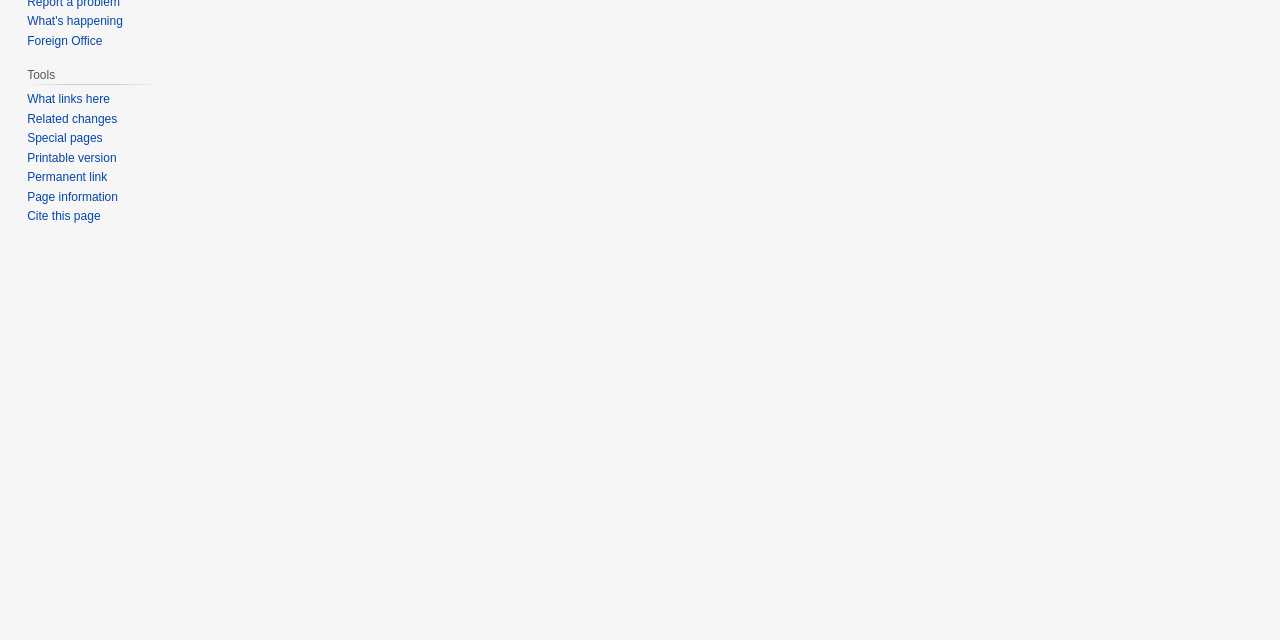Find the bounding box coordinates for the UI element that matches this description: "Special pages".

[0.021, 0.205, 0.08, 0.227]